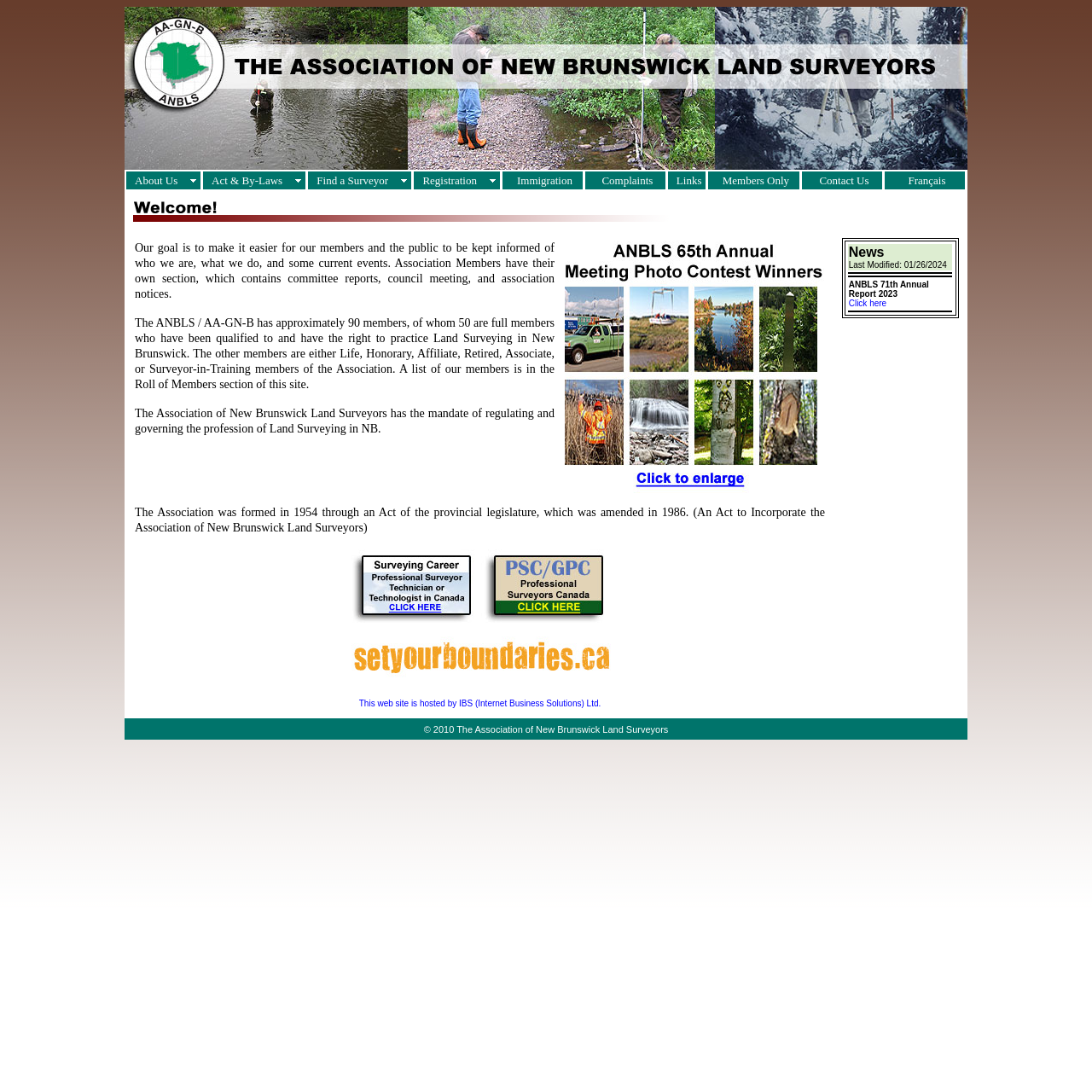Please identify the coordinates of the bounding box for the clickable region that will accomplish this instruction: "Click Contact Us".

[0.734, 0.157, 0.809, 0.173]